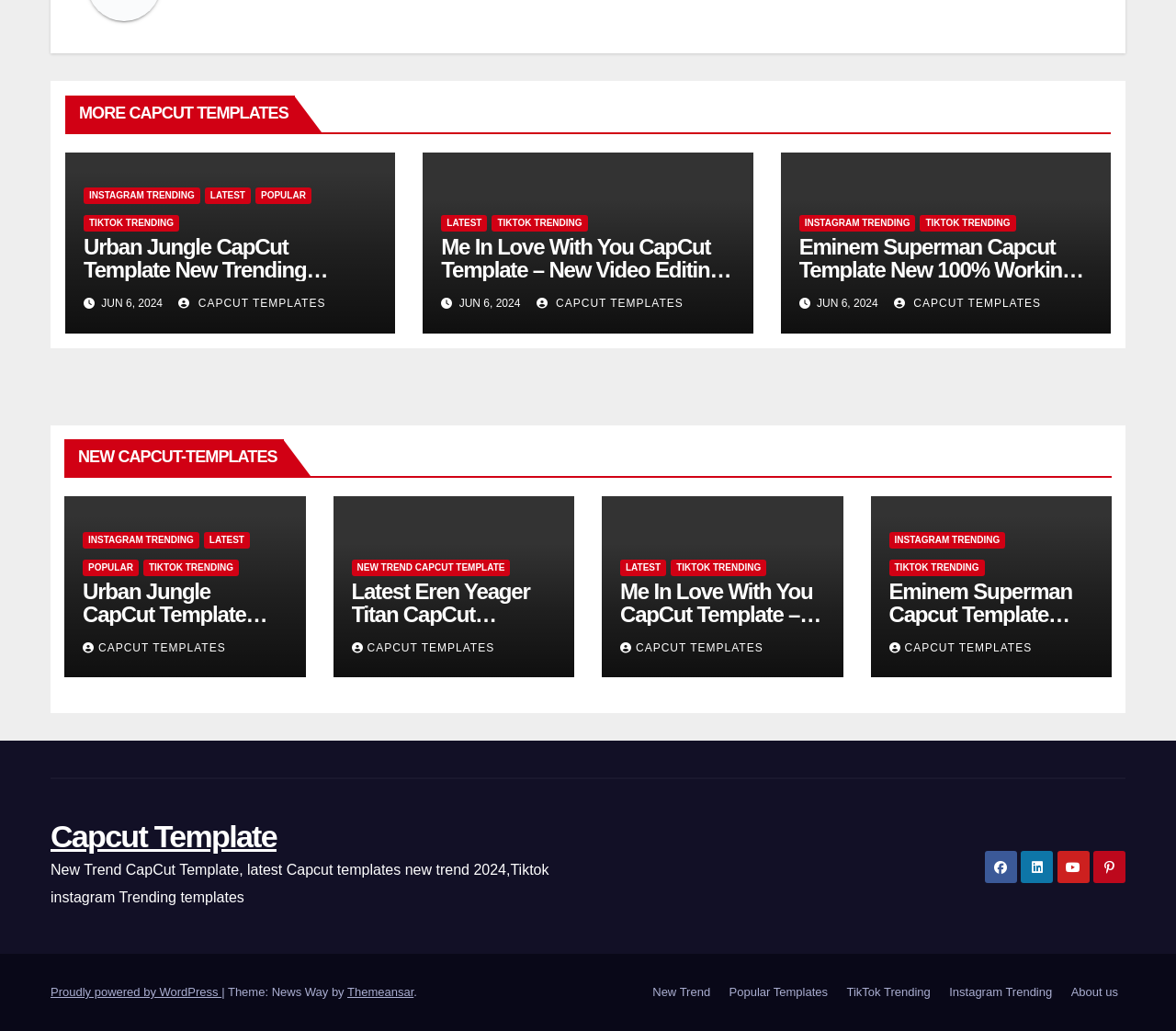Identify the coordinates of the bounding box for the element that must be clicked to accomplish the instruction: "Click on the 'About us' link".

[0.904, 0.948, 0.957, 0.978]